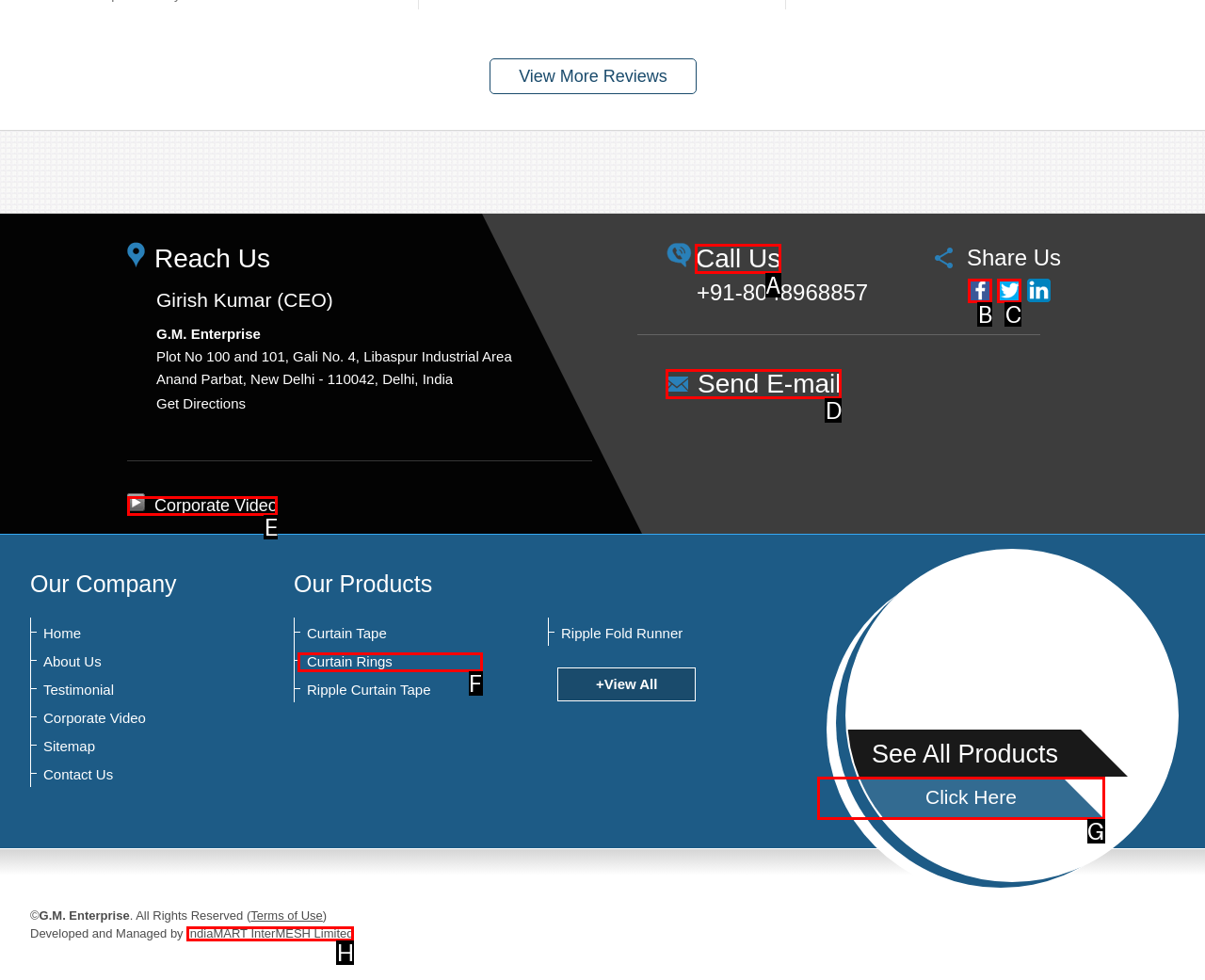For the given instruction: Call us, determine which boxed UI element should be clicked. Answer with the letter of the corresponding option directly.

A